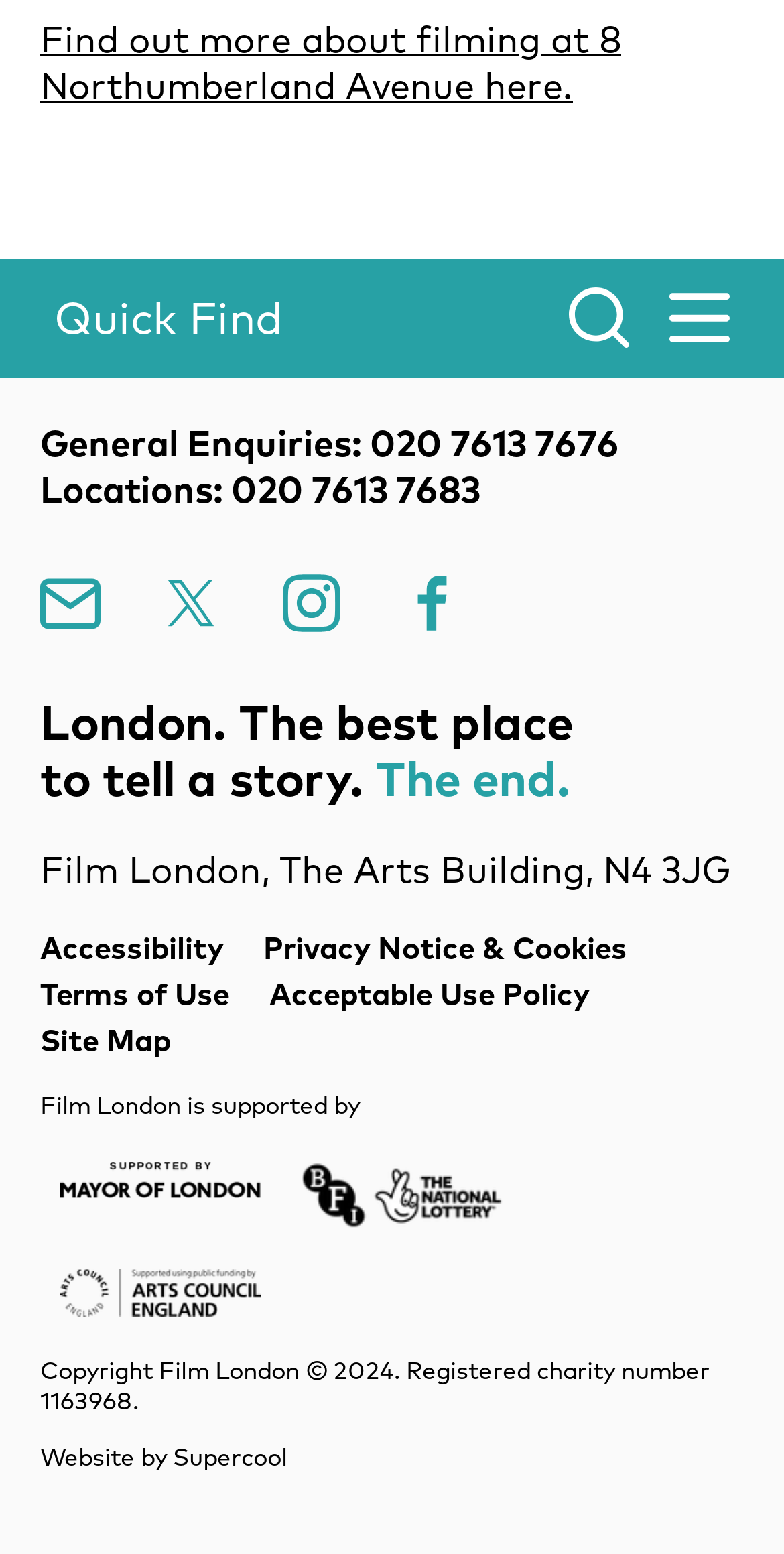Please find the bounding box coordinates of the element's region to be clicked to carry out this instruction: "Go to Accessibility page".

[0.051, 0.598, 0.285, 0.623]